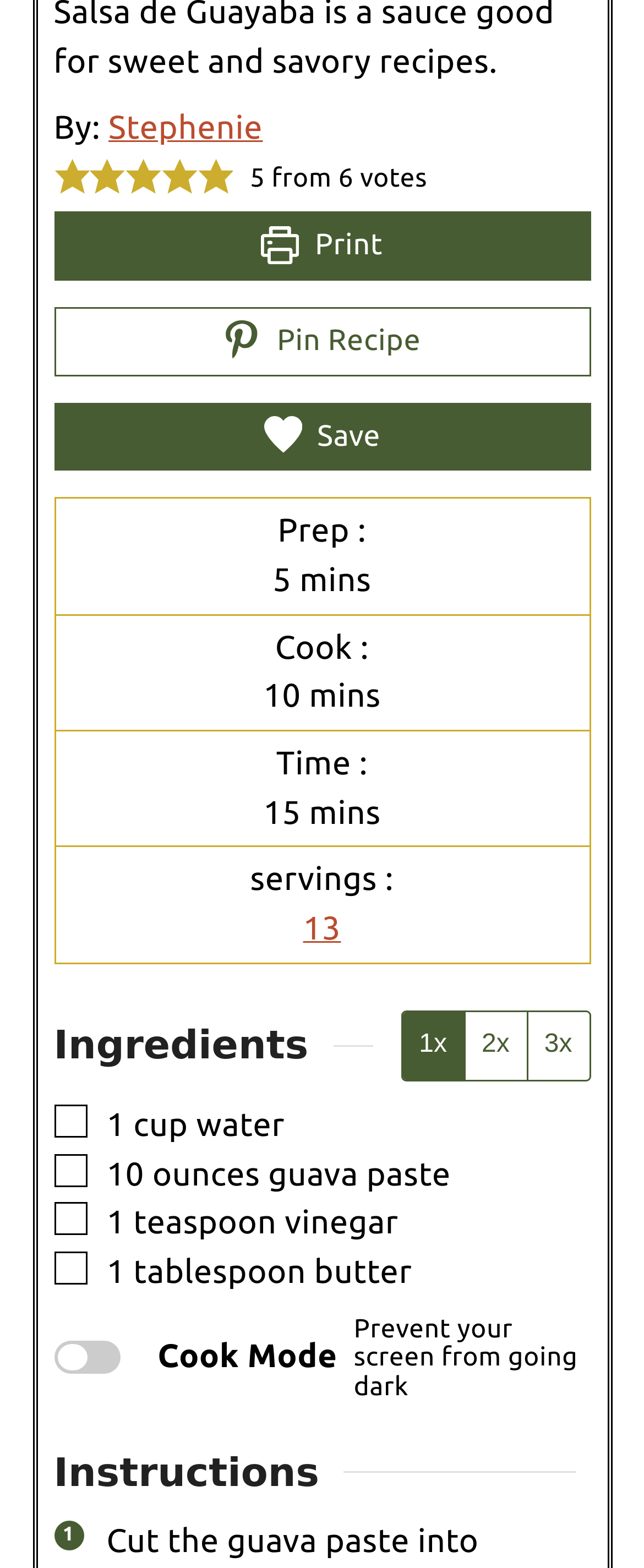Can you provide the bounding box coordinates for the element that should be clicked to implement the instruction: "Click on the author's name"?

[0.168, 0.069, 0.408, 0.092]